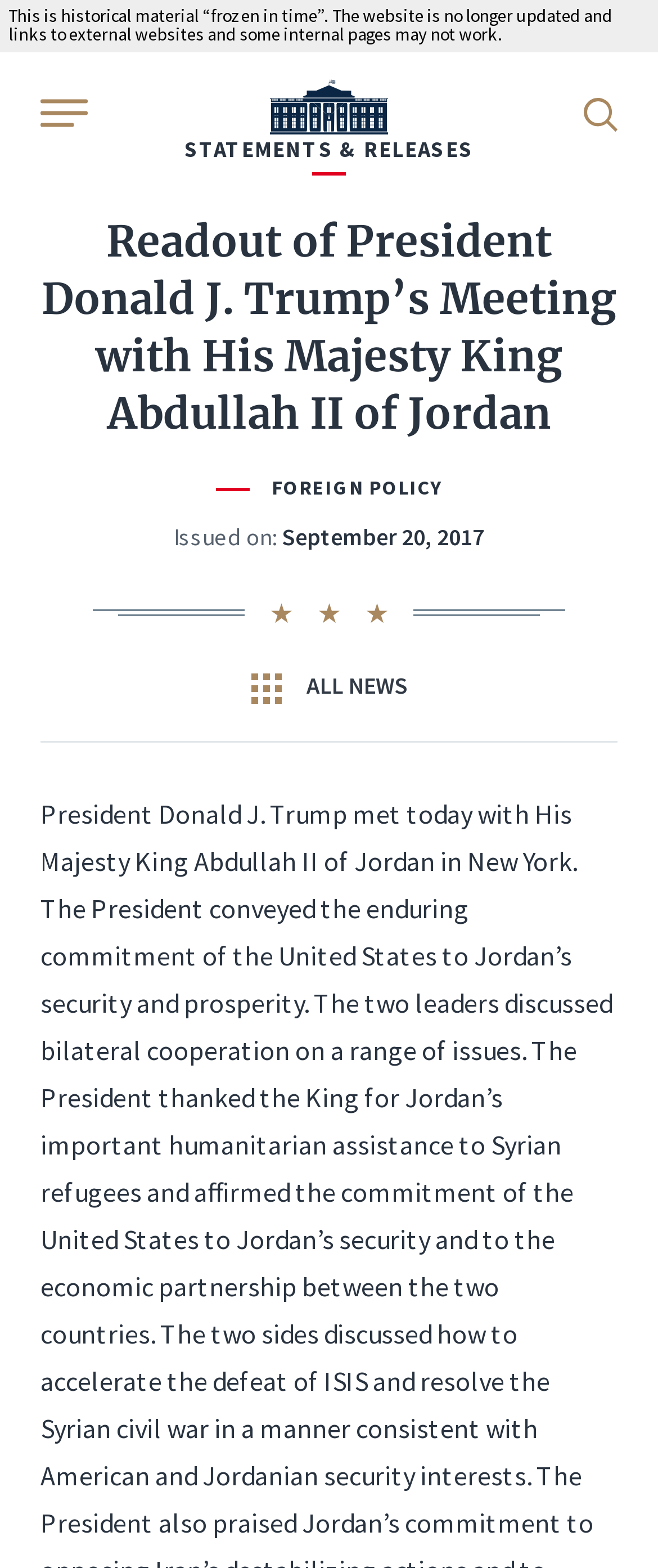Locate and extract the text of the main heading on the webpage.

Readout of President Donald J. Trump’s Meeting with His Majesty King Abdullah II of Jordan